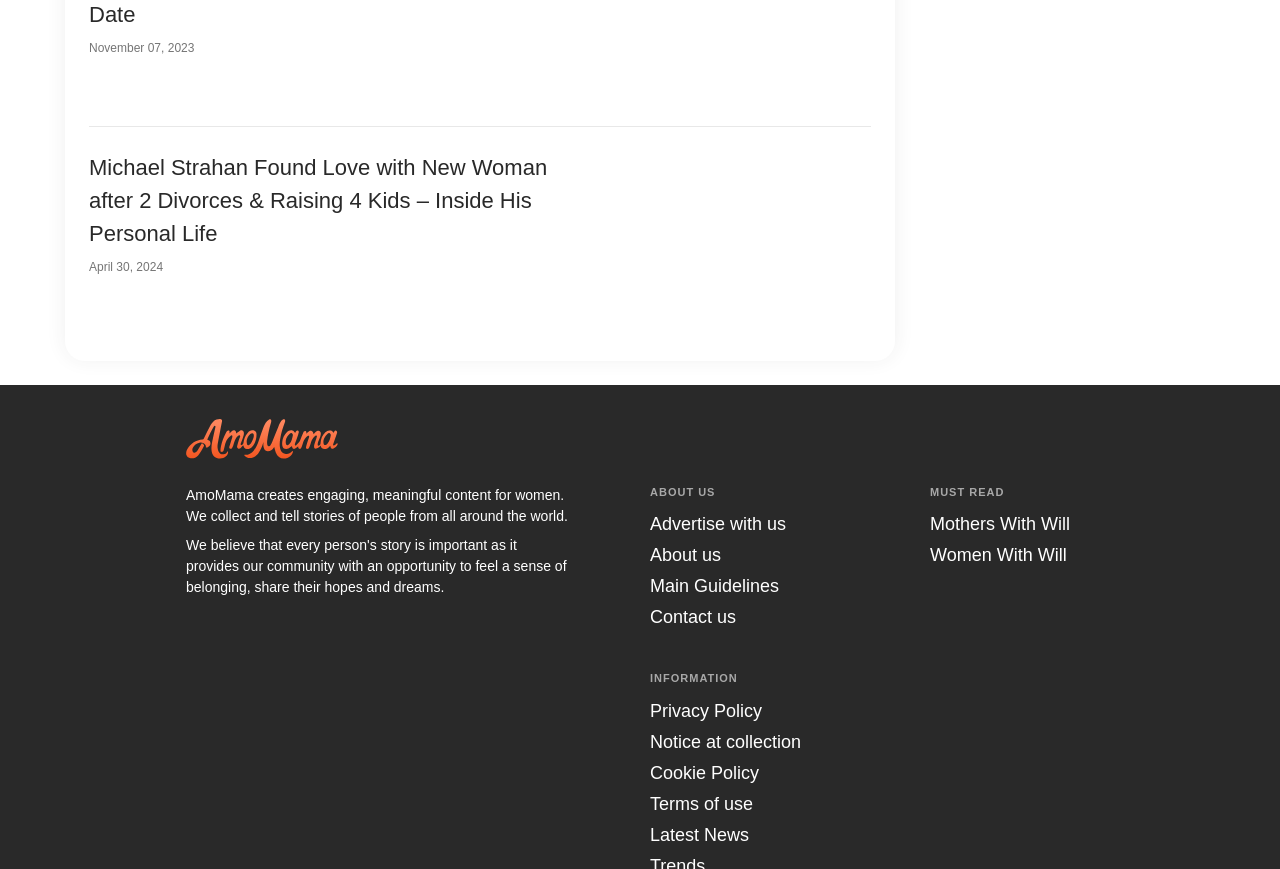Identify the bounding box coordinates of the region that should be clicked to execute the following instruction: "click the logo".

[0.145, 0.482, 0.855, 0.528]